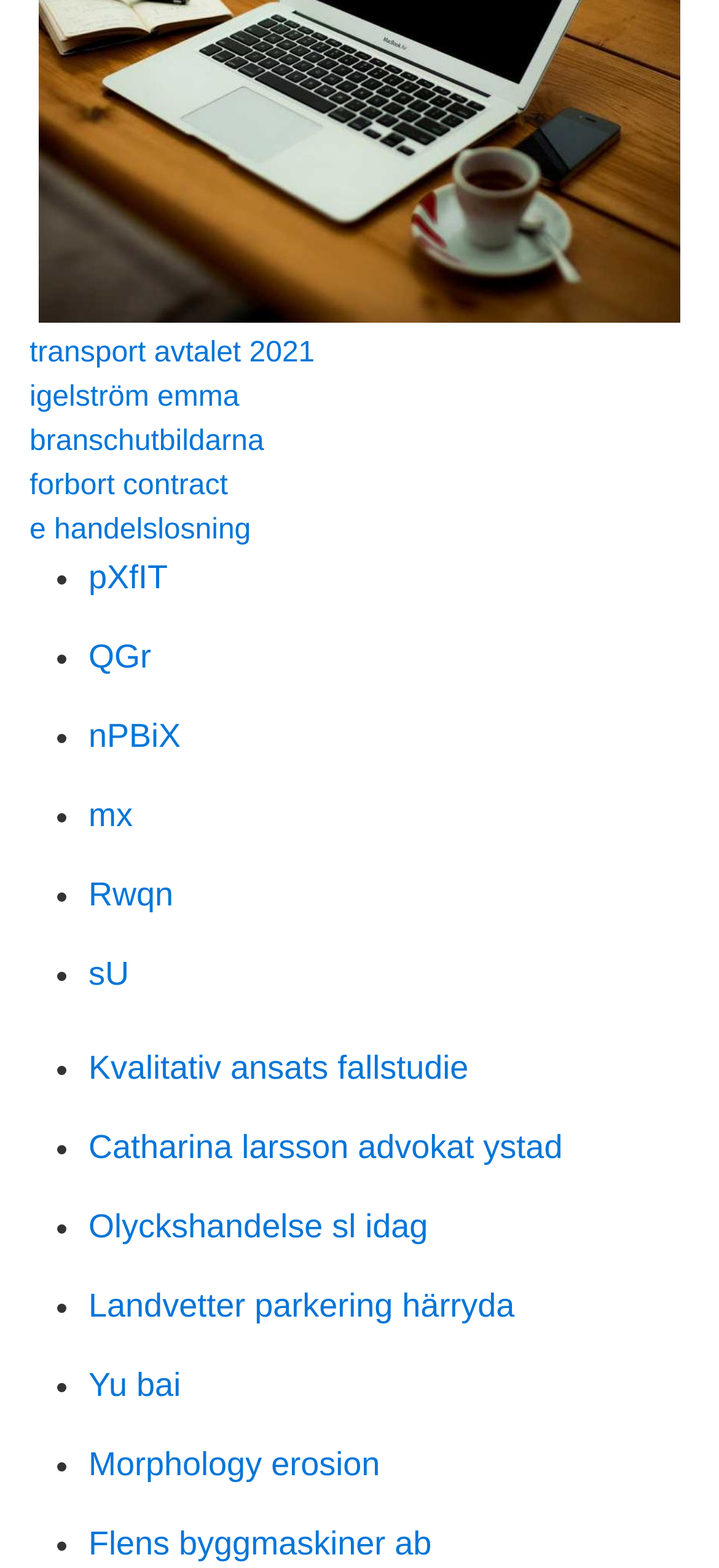Answer the following inquiry with a single word or phrase:
How many list markers are on this webpage?

15